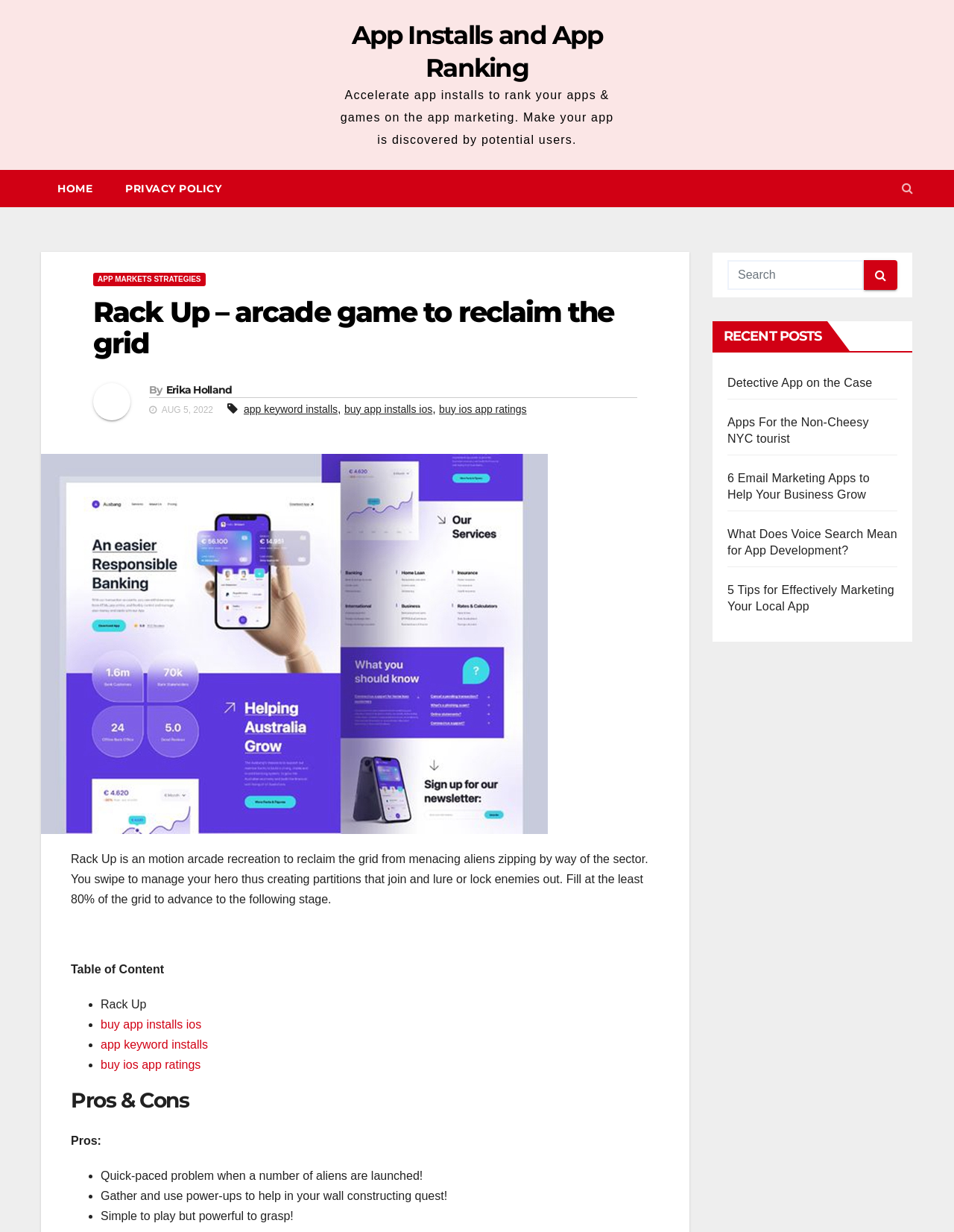What are the three types of app installs mentioned on this webpage?
Please use the image to deliver a detailed and complete answer.

I found the answer by looking at the links and StaticText elements on the webpage, which mention these three types of app installs as related topics to the game Rack Up.